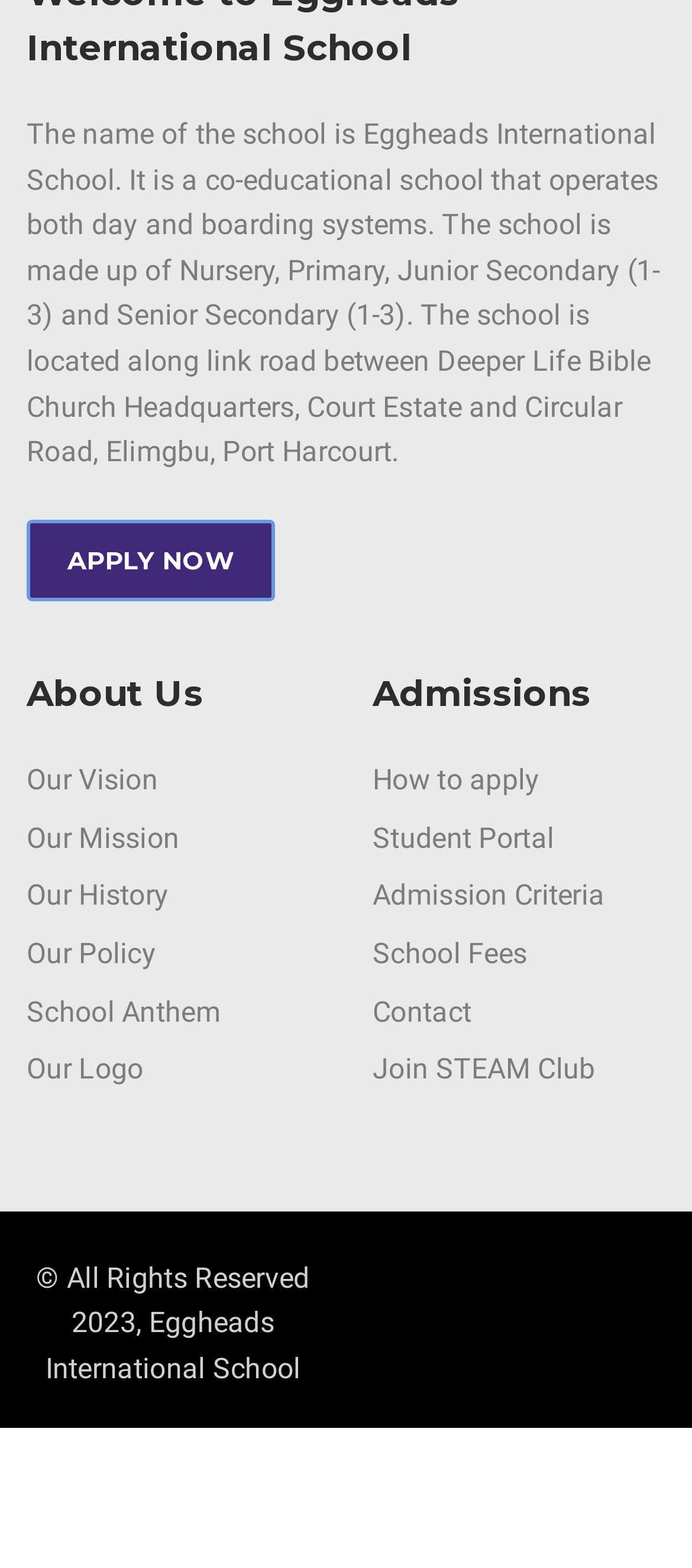Using the format (top-left x, top-left y, bottom-right x, bottom-right y), and given the element description, identify the bounding box coordinates within the screenshot: How to apply

[0.538, 0.487, 0.78, 0.508]